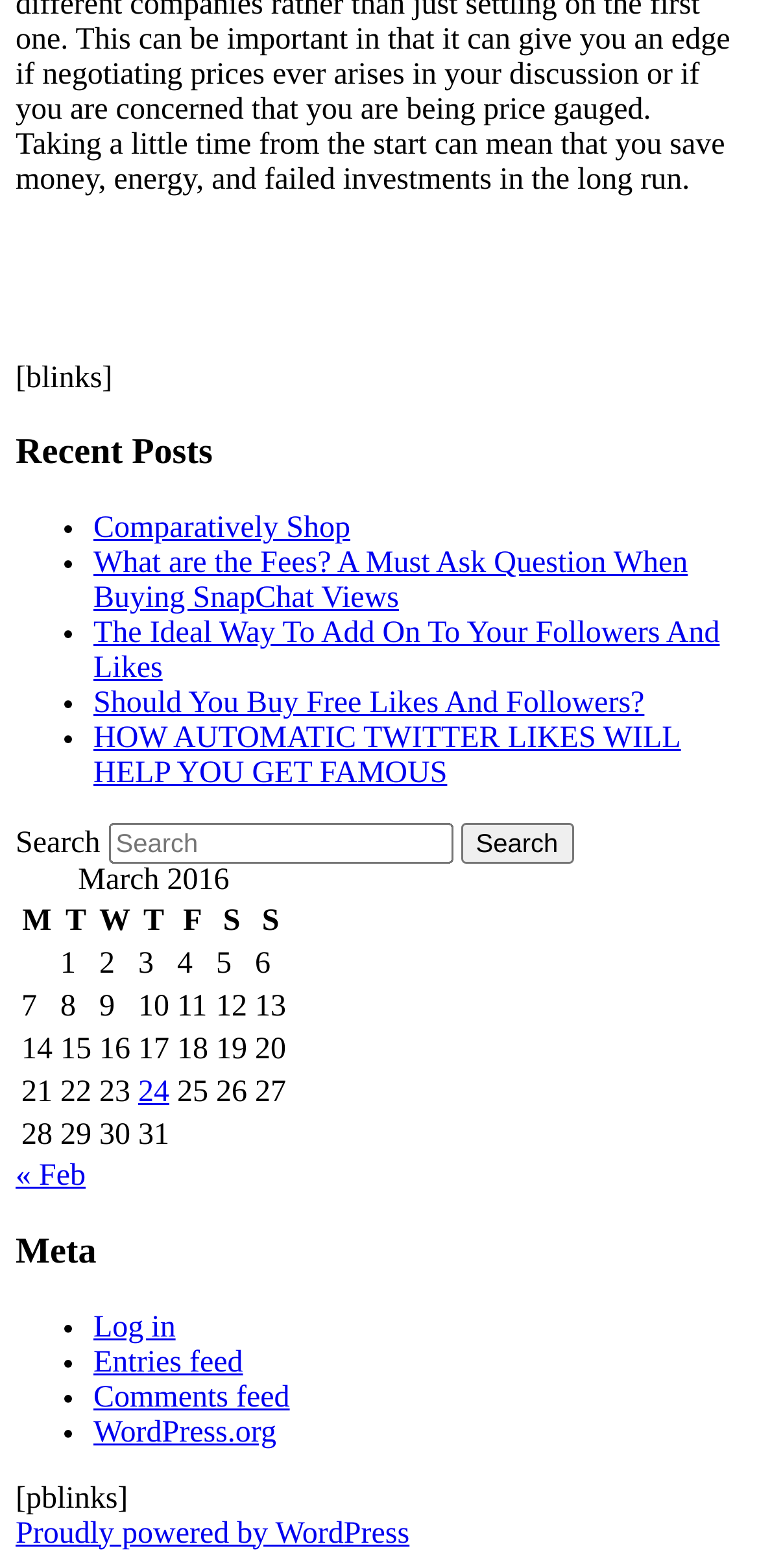Could you specify the bounding box coordinates for the clickable section to complete the following instruction: "Open navigation menu"?

None